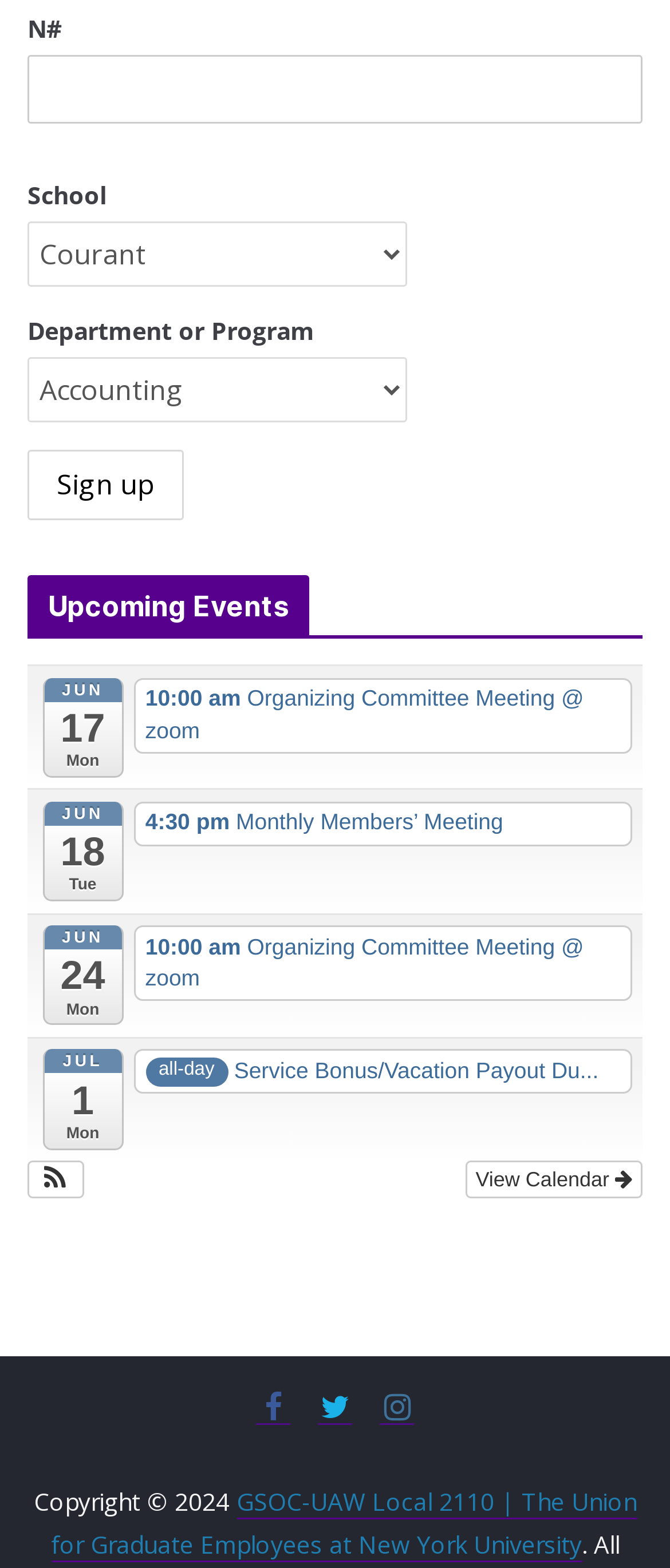Please determine the bounding box coordinates of the element to click in order to execute the following instruction: "Sign up". The coordinates should be four float numbers between 0 and 1, specified as [left, top, right, bottom].

[0.041, 0.287, 0.274, 0.332]